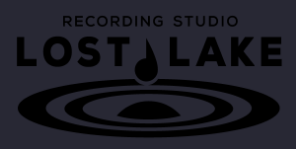What is the design element above the lake motif?
Provide a fully detailed and comprehensive answer to the question.

The caption describes the logo as featuring a stylized representation of a droplet above a tranquil lake motif, which symbolizes creativity and inspiration.